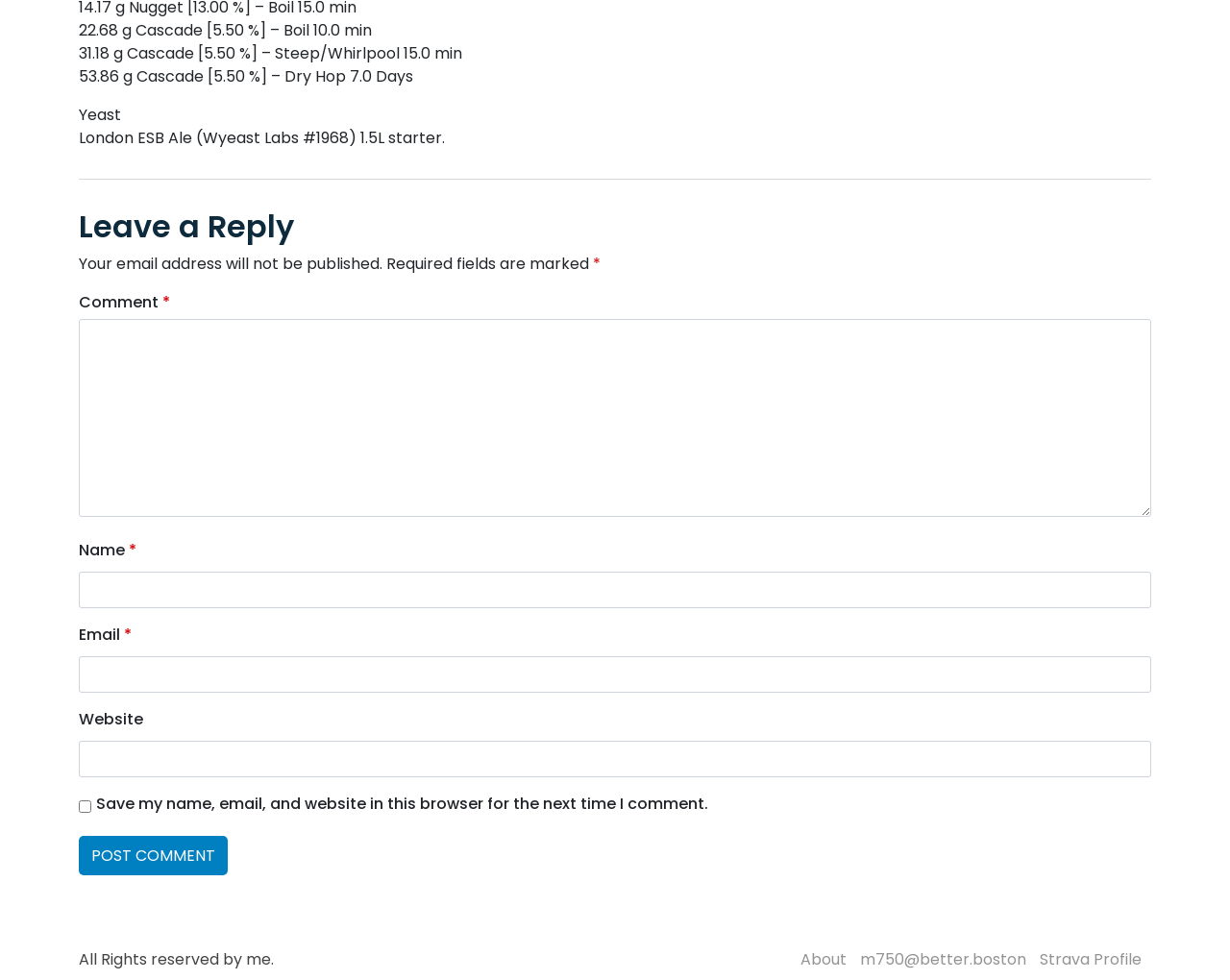Determine the bounding box of the UI component based on this description: "parent_node: Website name="url"". The bounding box coordinates should be four float values between 0 and 1, i.e., [left, top, right, bottom].

[0.064, 0.756, 0.936, 0.793]